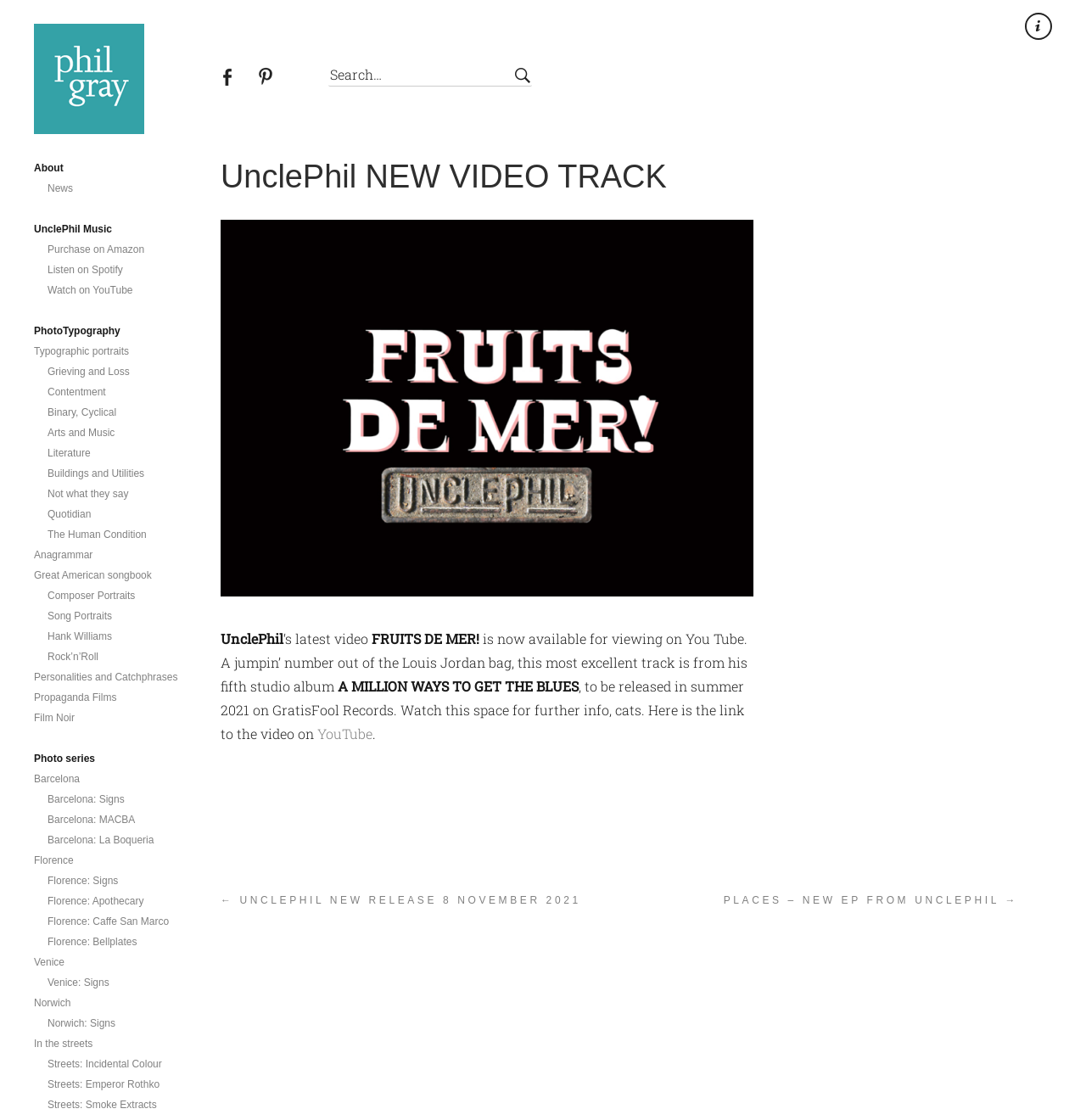What is the theme of the photo series?
Please respond to the question thoroughly and include all relevant details.

The theme of the photo series appears to be cities, as there are links to photo series of different cities such as Barcelona, Florence, Venice, and Norwich.